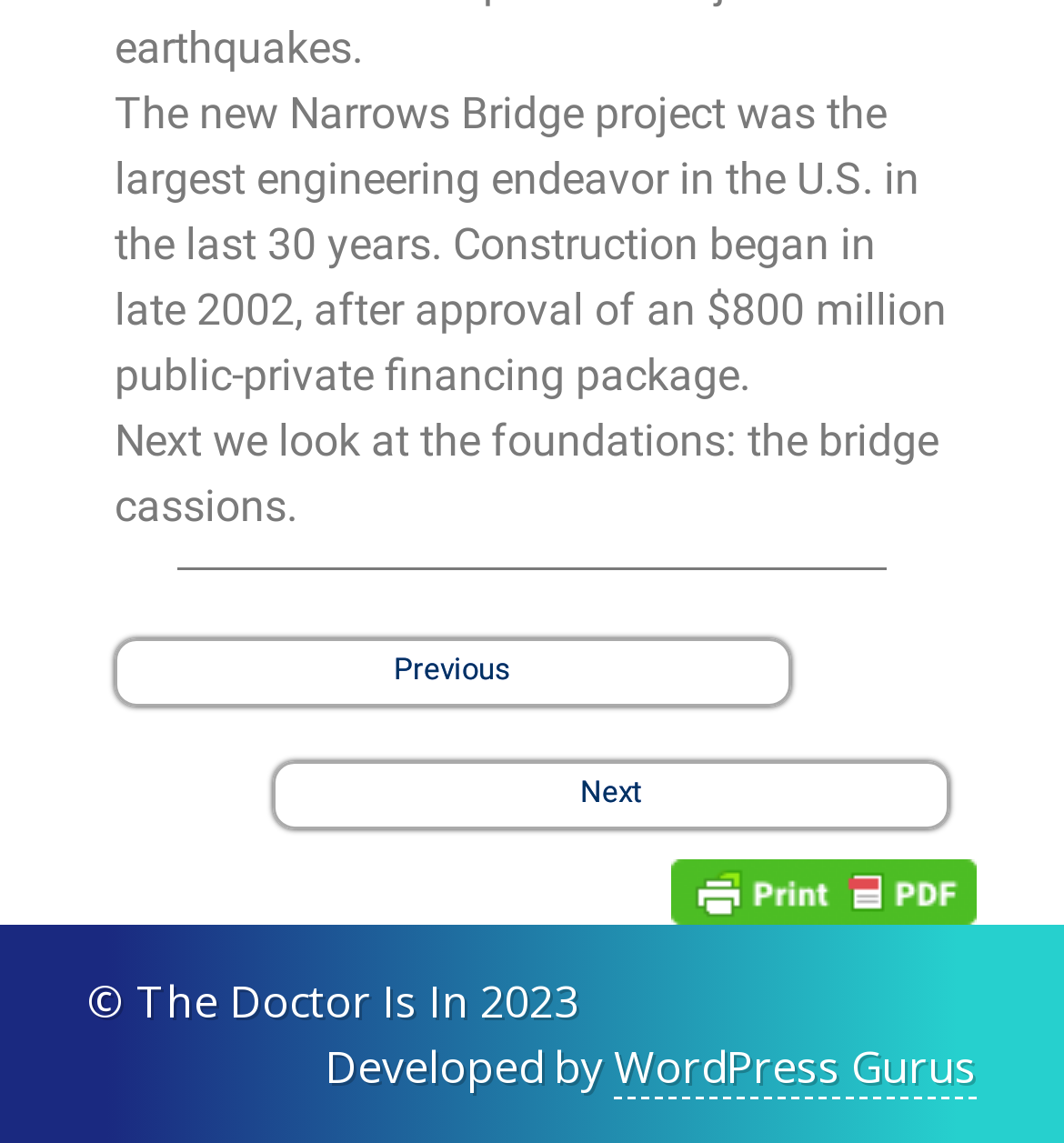Give a short answer to this question using one word or a phrase:
What year is the copyright for?

2023